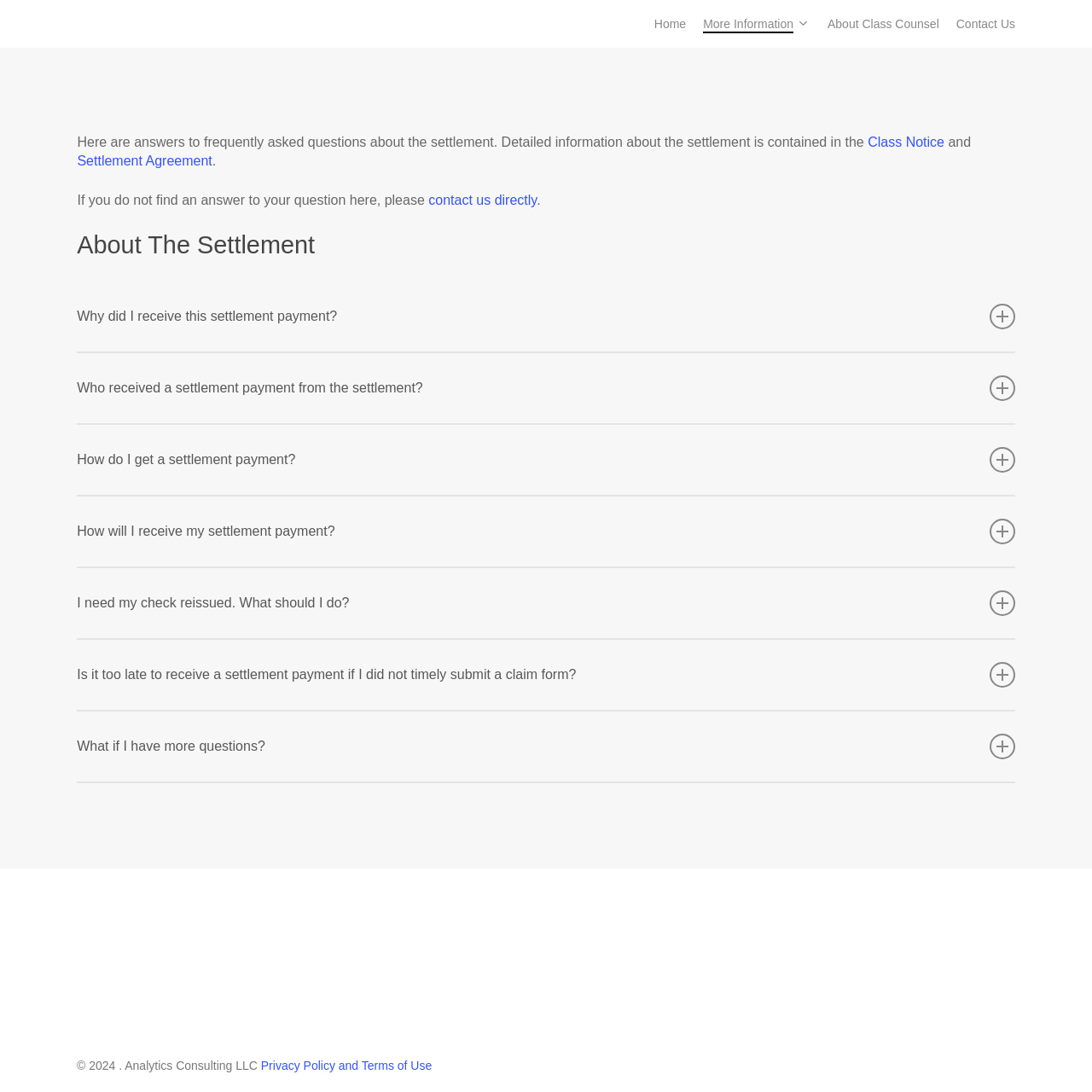What is the purpose of this webpage?
Refer to the image and give a detailed answer to the question.

Based on the webpage's meta description and the content of the webpage, it appears that the purpose of this webpage is to provide answers to frequently asked questions about a settlement.